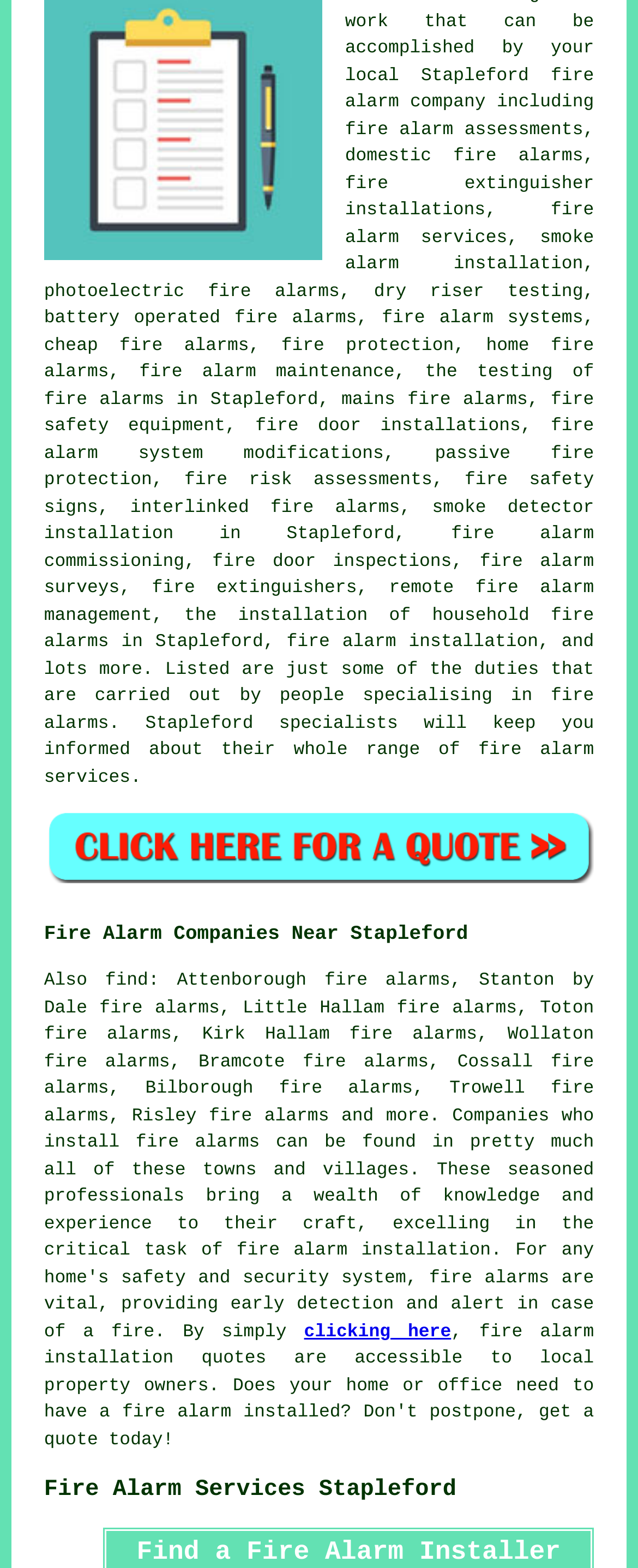How can I get a quote for fire alarm services in Stapleford?
Give a detailed and exhaustive answer to the question.

The webpage provides a link to 'STAPLEFORD FIRE ALARM QUOTES' which suggests that clicking on this link will allow users to get a quote for fire alarm services in Stapleford.